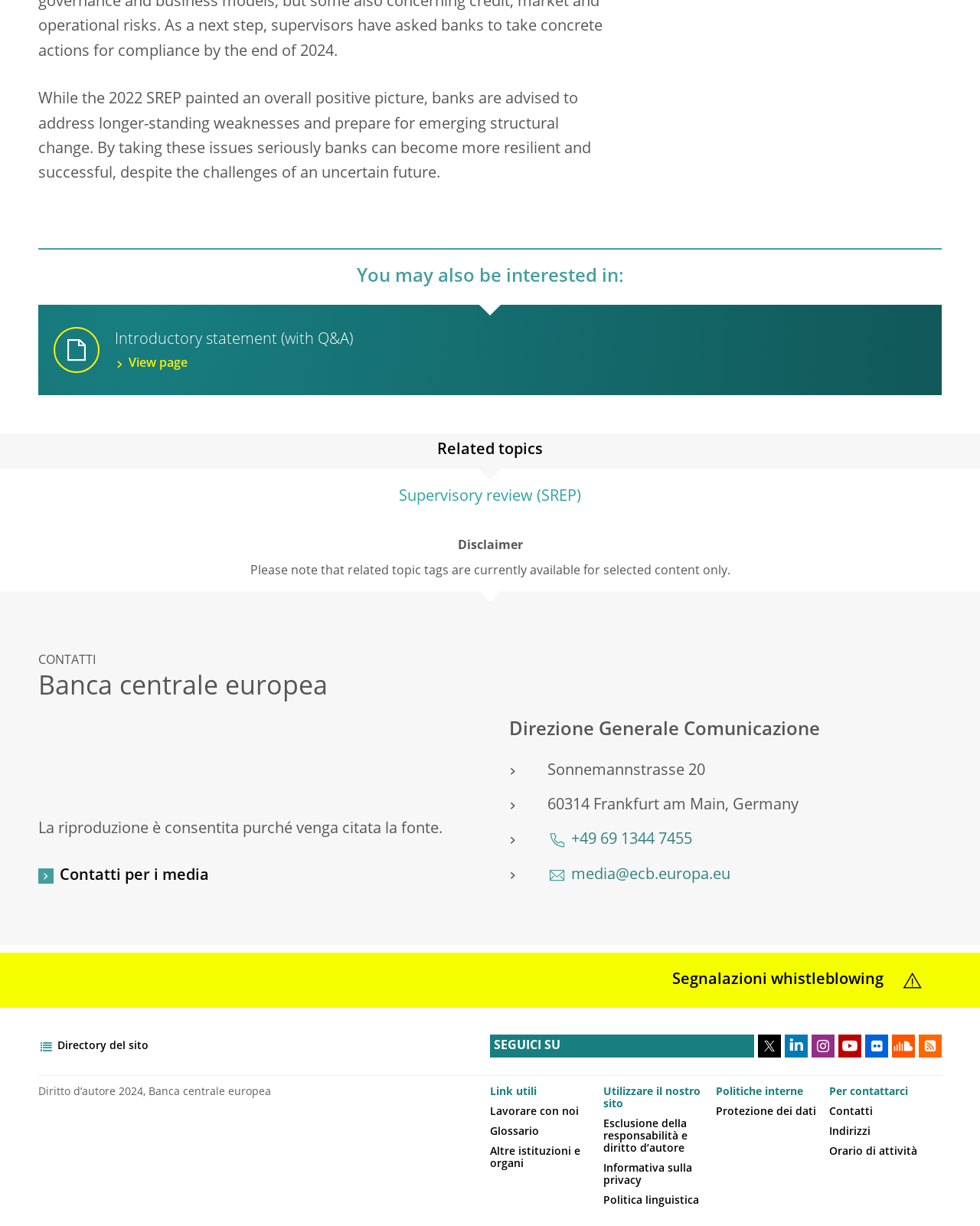Indicate the bounding box coordinates of the element that needs to be clicked to satisfy the following instruction: "Explore job opportunities". The coordinates should be four float numbers between 0 and 1, i.e., [left, top, right, bottom].

[0.5, 0.902, 0.591, 0.911]